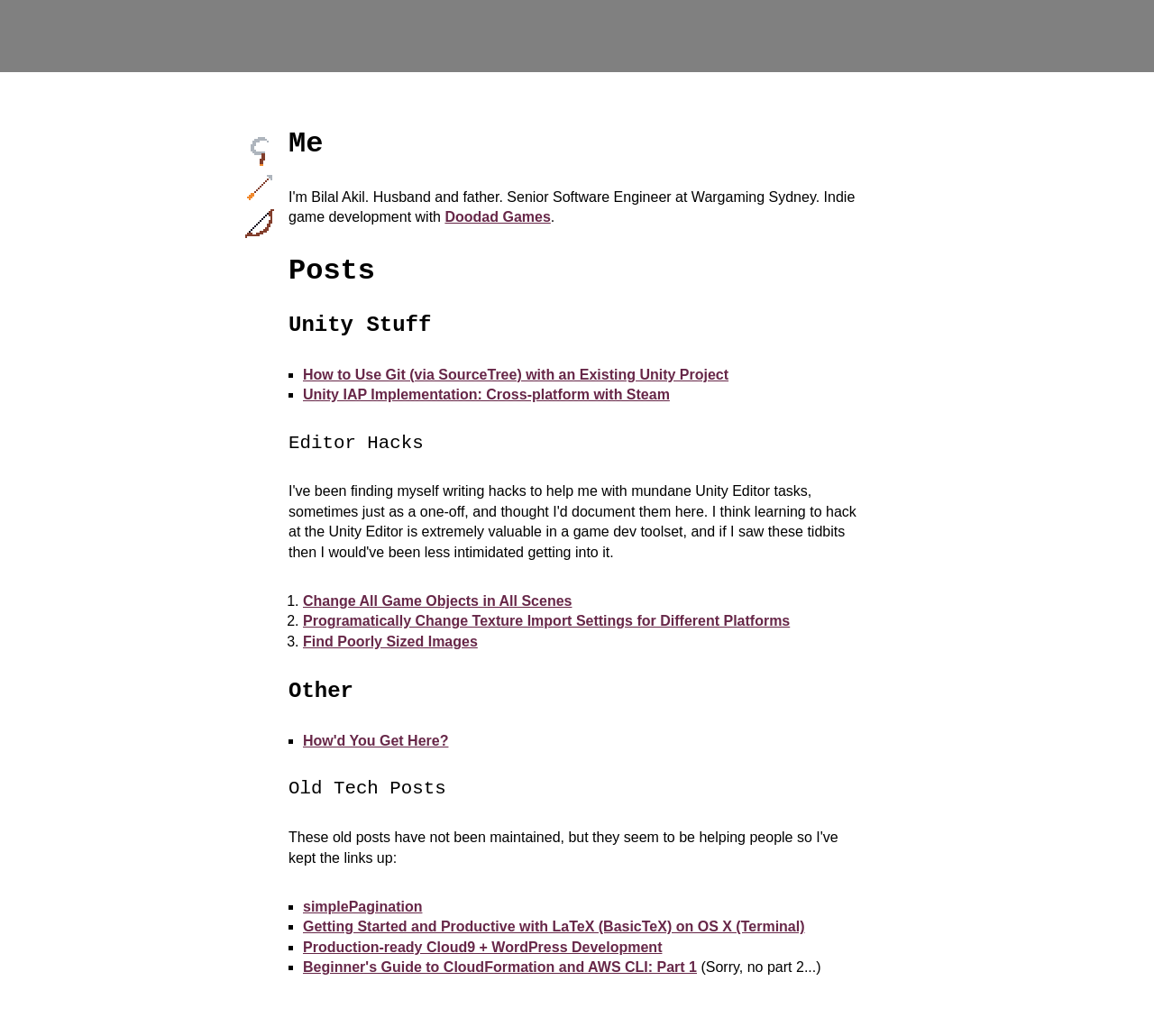Please specify the bounding box coordinates of the element that should be clicked to execute the given instruction: 'Click on the link to view Unity IAP Implementation'. Ensure the coordinates are four float numbers between 0 and 1, expressed as [left, top, right, bottom].

[0.262, 0.374, 0.58, 0.388]